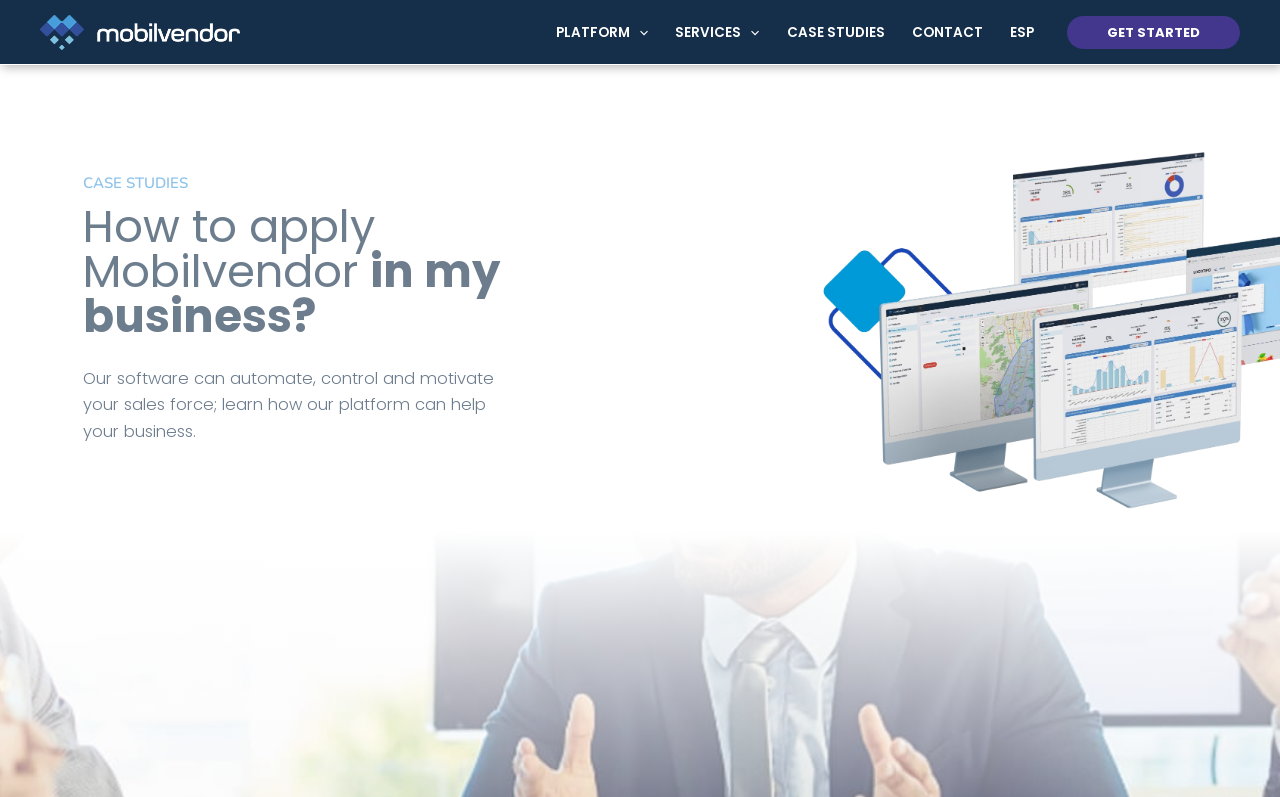Provide the bounding box coordinates for the specified HTML element described in this description: "How I can help you". The coordinates should be four float numbers ranging from 0 to 1, in the format [left, top, right, bottom].

None